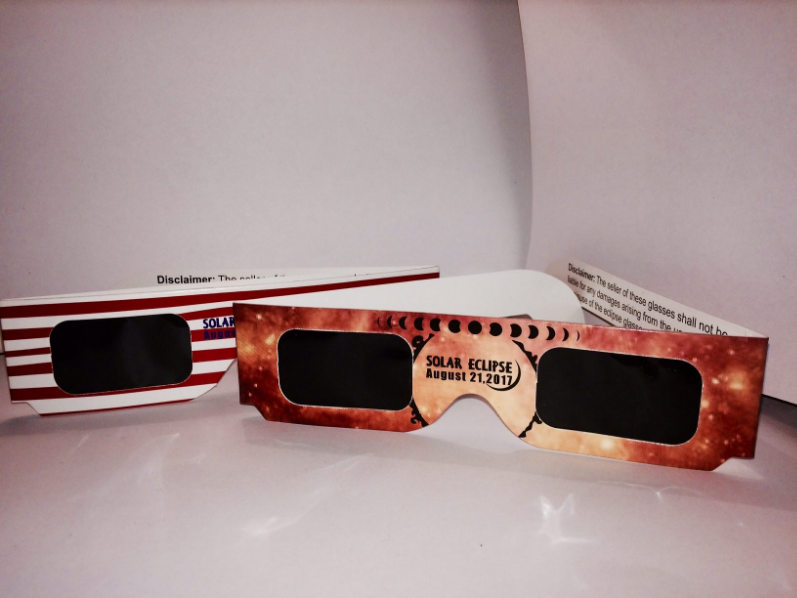What is the purpose of the glasses?
Using the information presented in the image, please offer a detailed response to the question.

The red and white striped pattern on one pair of glasses signifies its protective function during the solar event, and the image emphasizes the importance of safely witnessing the astronomical phenomenon.